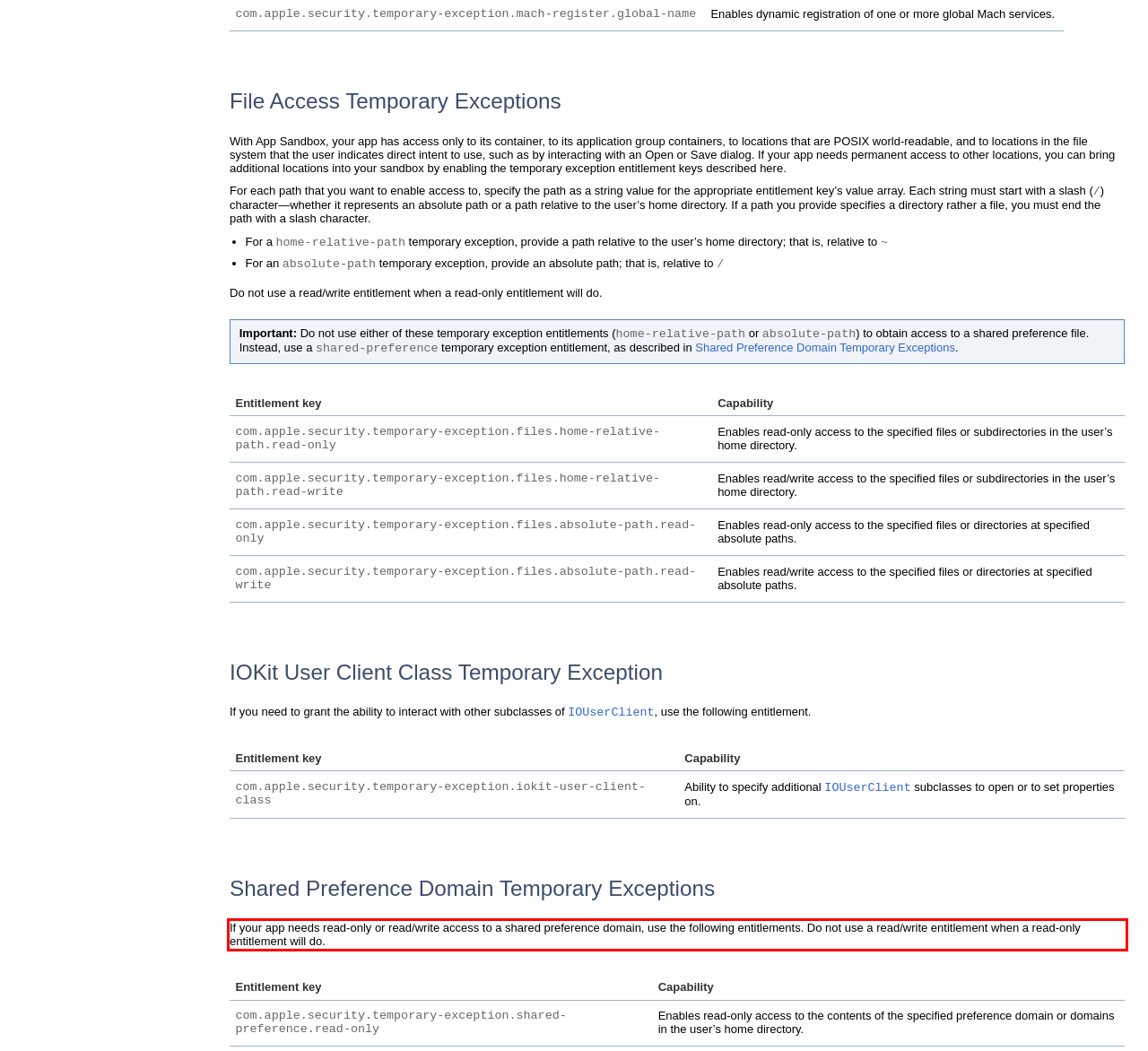Analyze the screenshot of the webpage and extract the text from the UI element that is inside the red bounding box.

If your app needs read-only or read/write access to a shared preference domain, use the following entitlements. Do not use a read/write entitlement when a read-only entitlement will do.